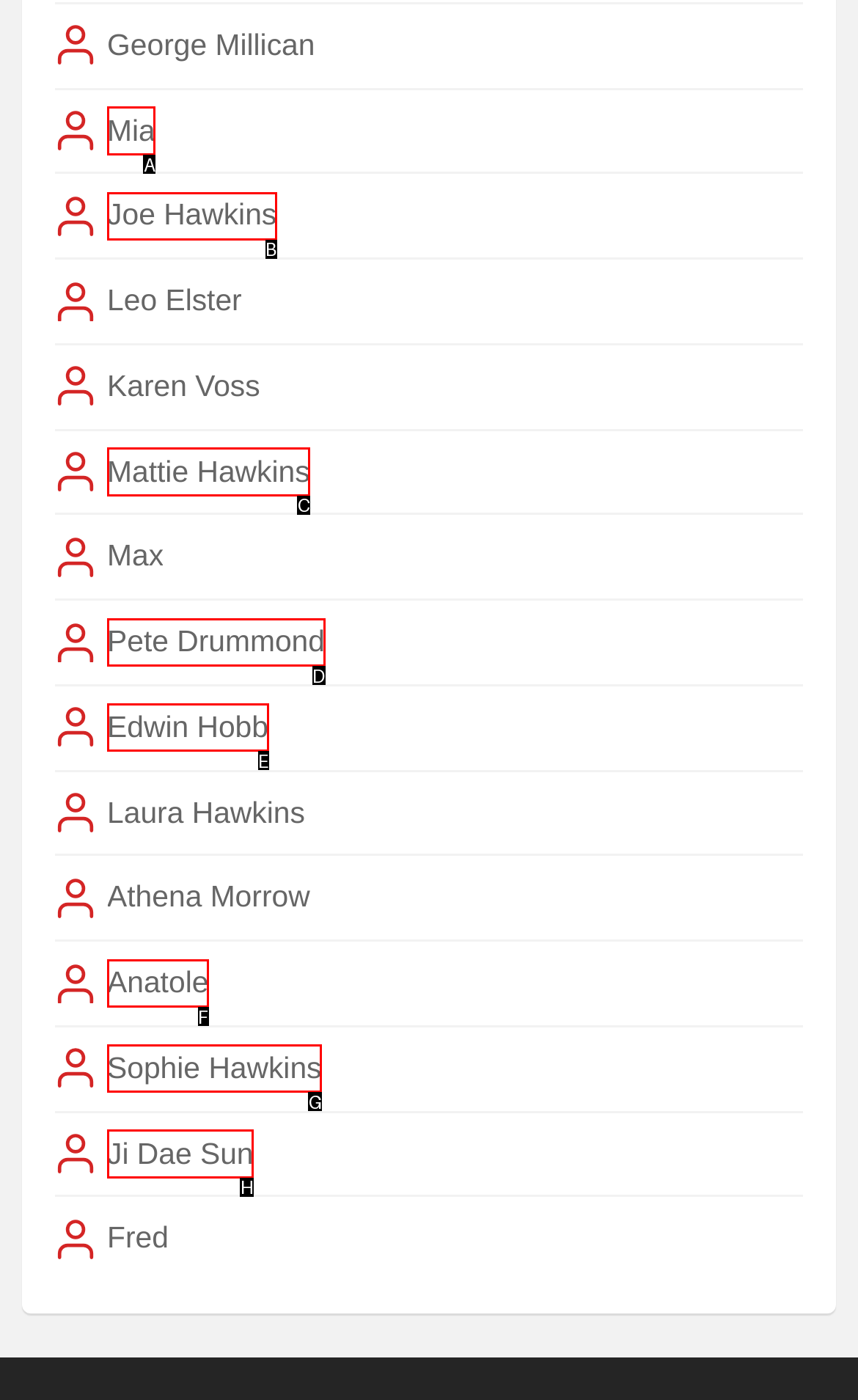Tell me the letter of the UI element to click in order to accomplish the following task: Check out Mia's page
Answer with the letter of the chosen option from the given choices directly.

A